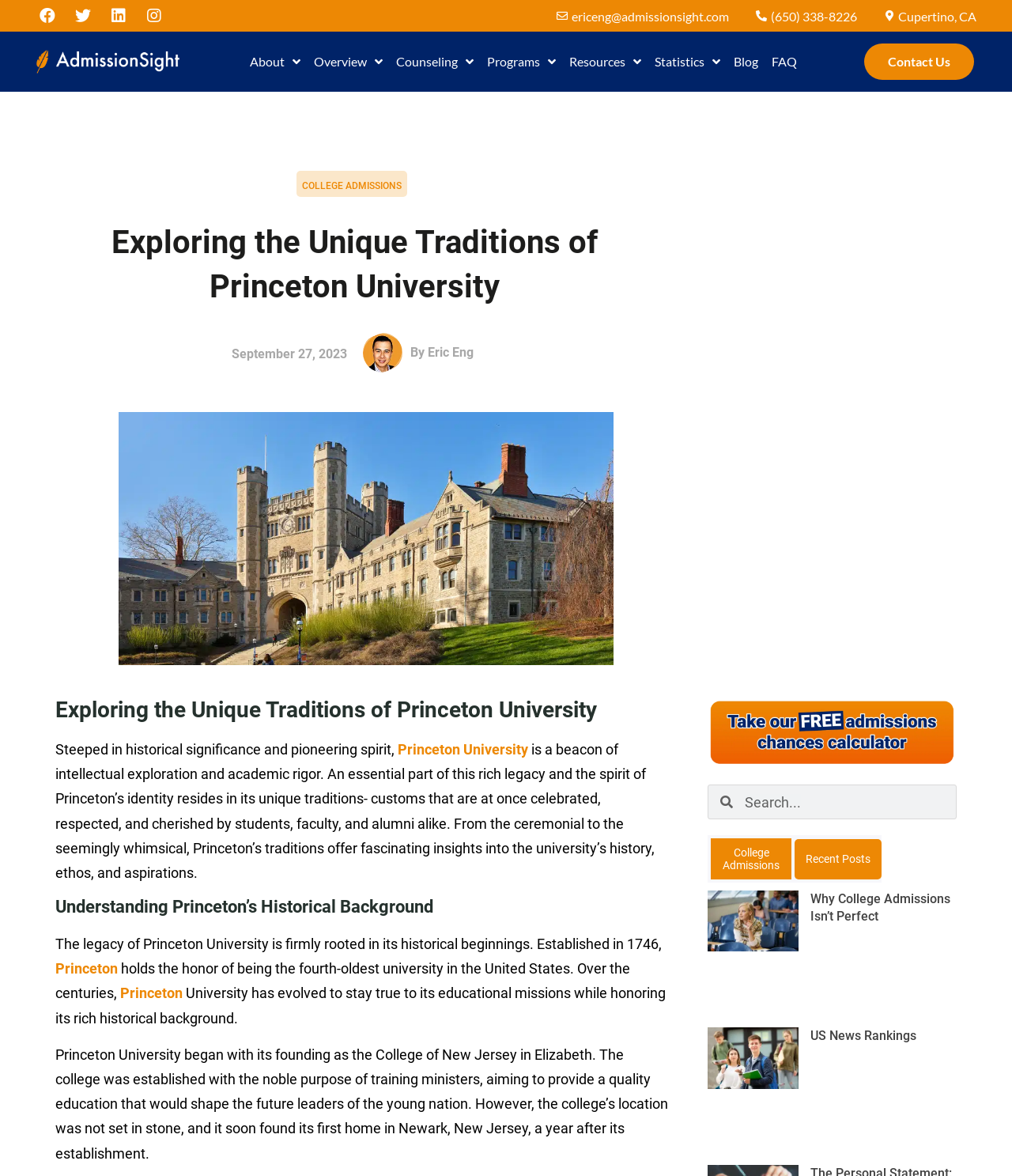Identify the bounding box coordinates of the clickable region necessary to fulfill the following instruction: "Contact Us". The bounding box coordinates should be four float numbers between 0 and 1, i.e., [left, top, right, bottom].

[0.854, 0.037, 0.962, 0.068]